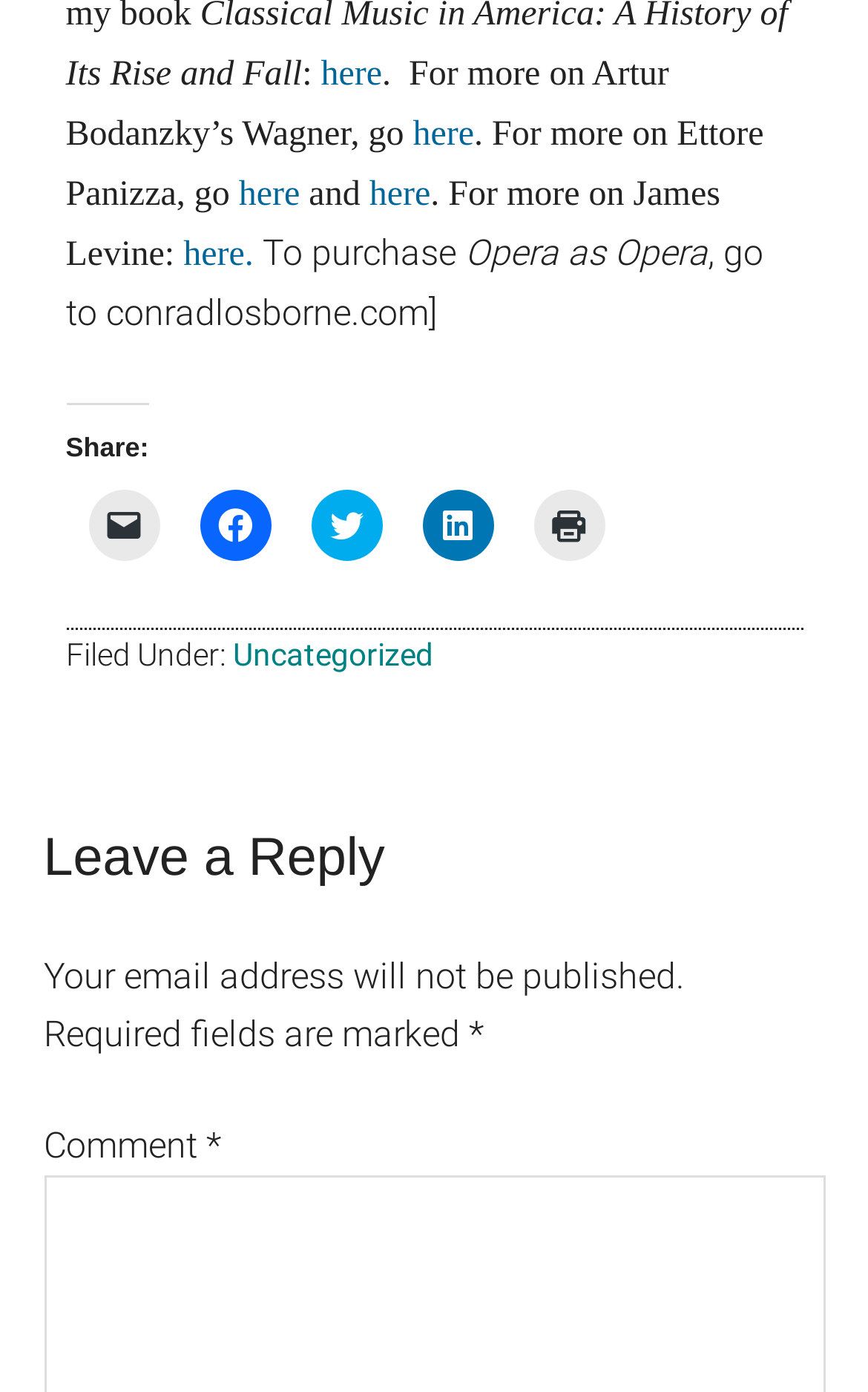What is required to leave a reply?
Relying on the image, give a concise answer in one word or a brief phrase.

Email address